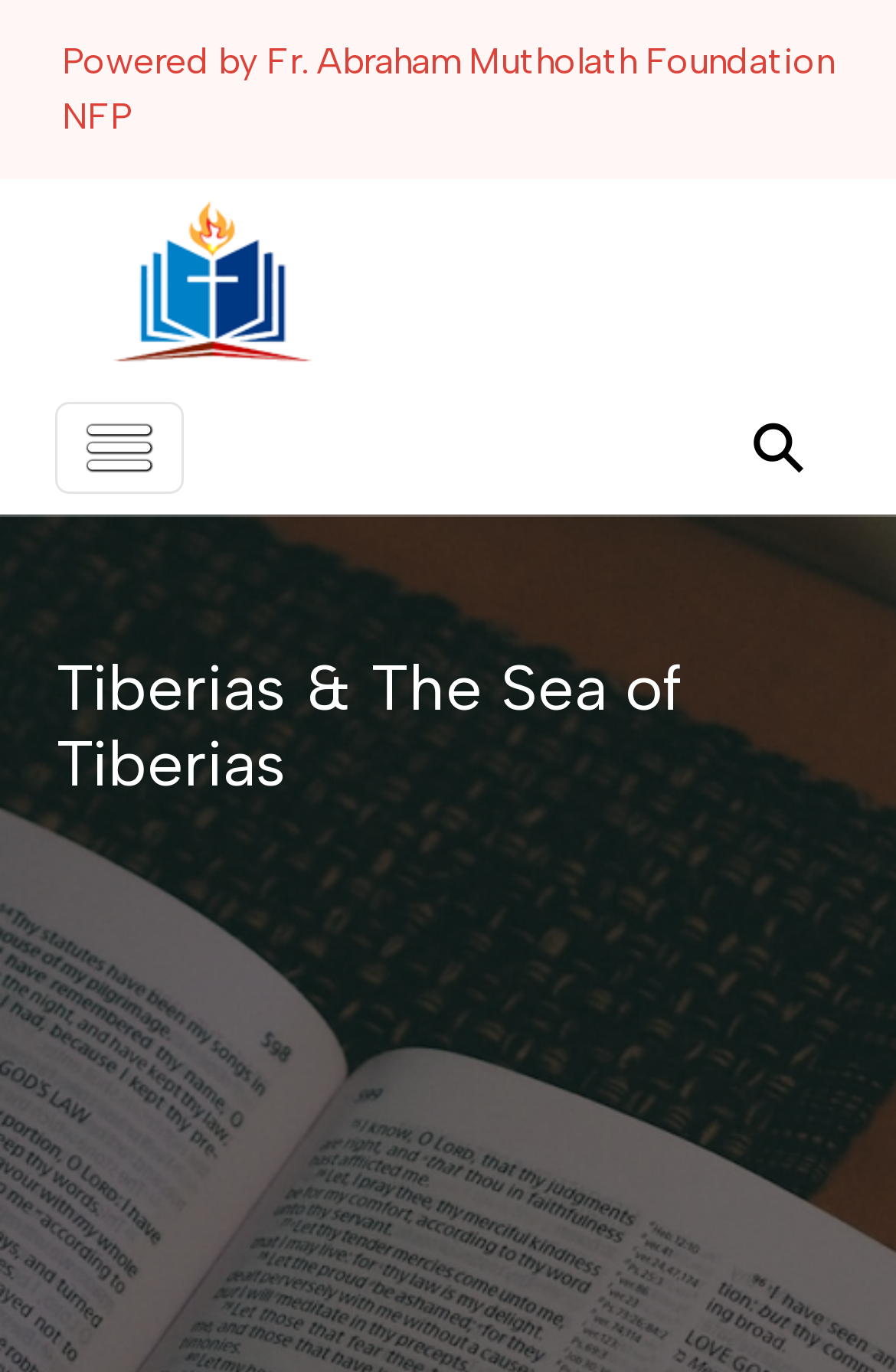Provide the bounding box coordinates of the HTML element this sentence describes: "alt="Extron 40 Years"".

None